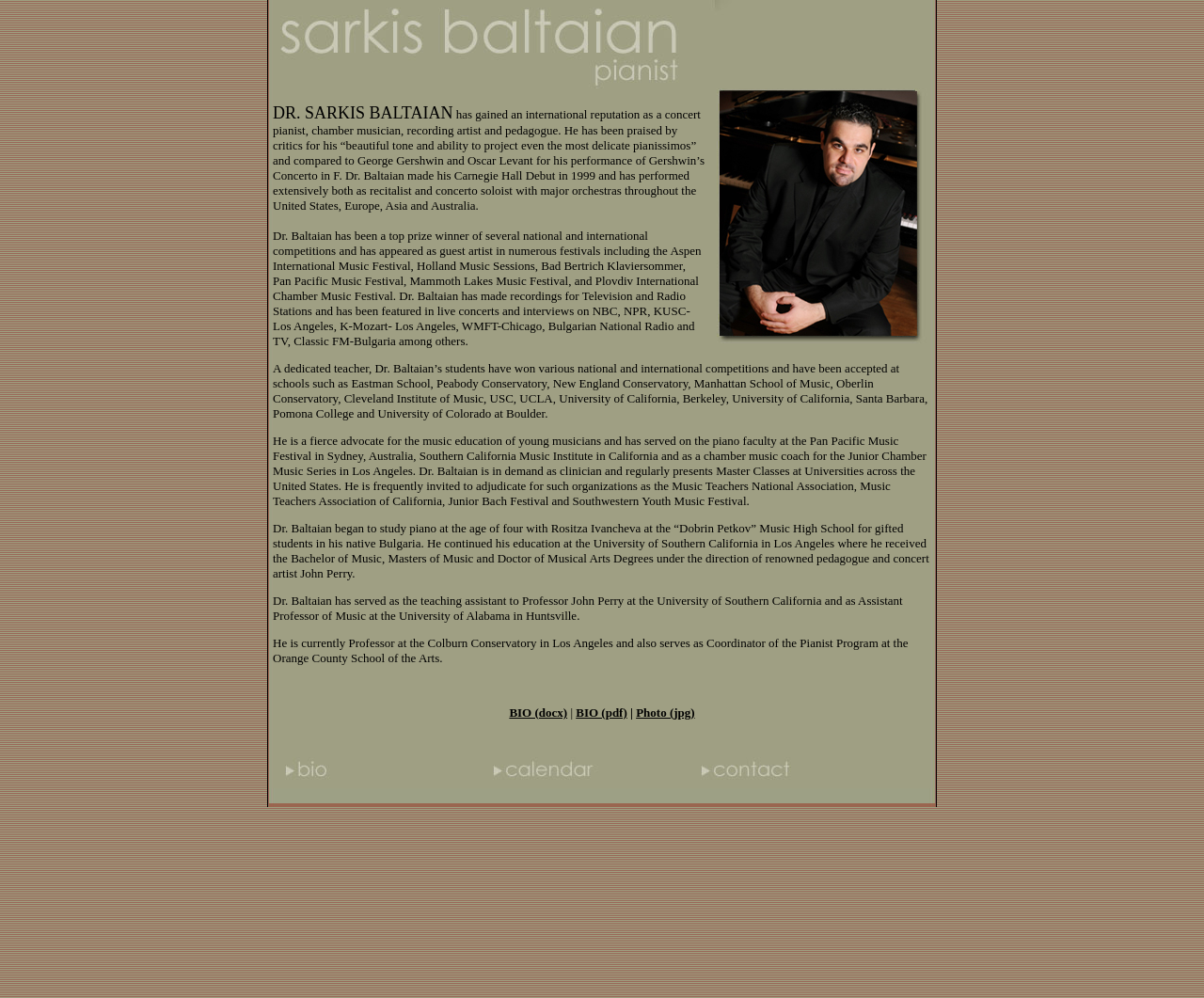Determine the bounding box coordinates of the UI element described below. Use the format (top-left x, top-left y, bottom-right x, bottom-right y) with floating point numbers between 0 and 1: name="head"

[0.227, 0.031, 0.773, 0.047]